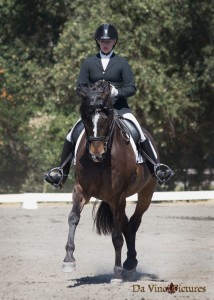Refer to the image and provide an in-depth answer to the question: 
What is the rider's attire?

The caption describes the rider as being dressed in formal equestrian attire, which suggests a high level of professionalism and respect for the sport of dressage.